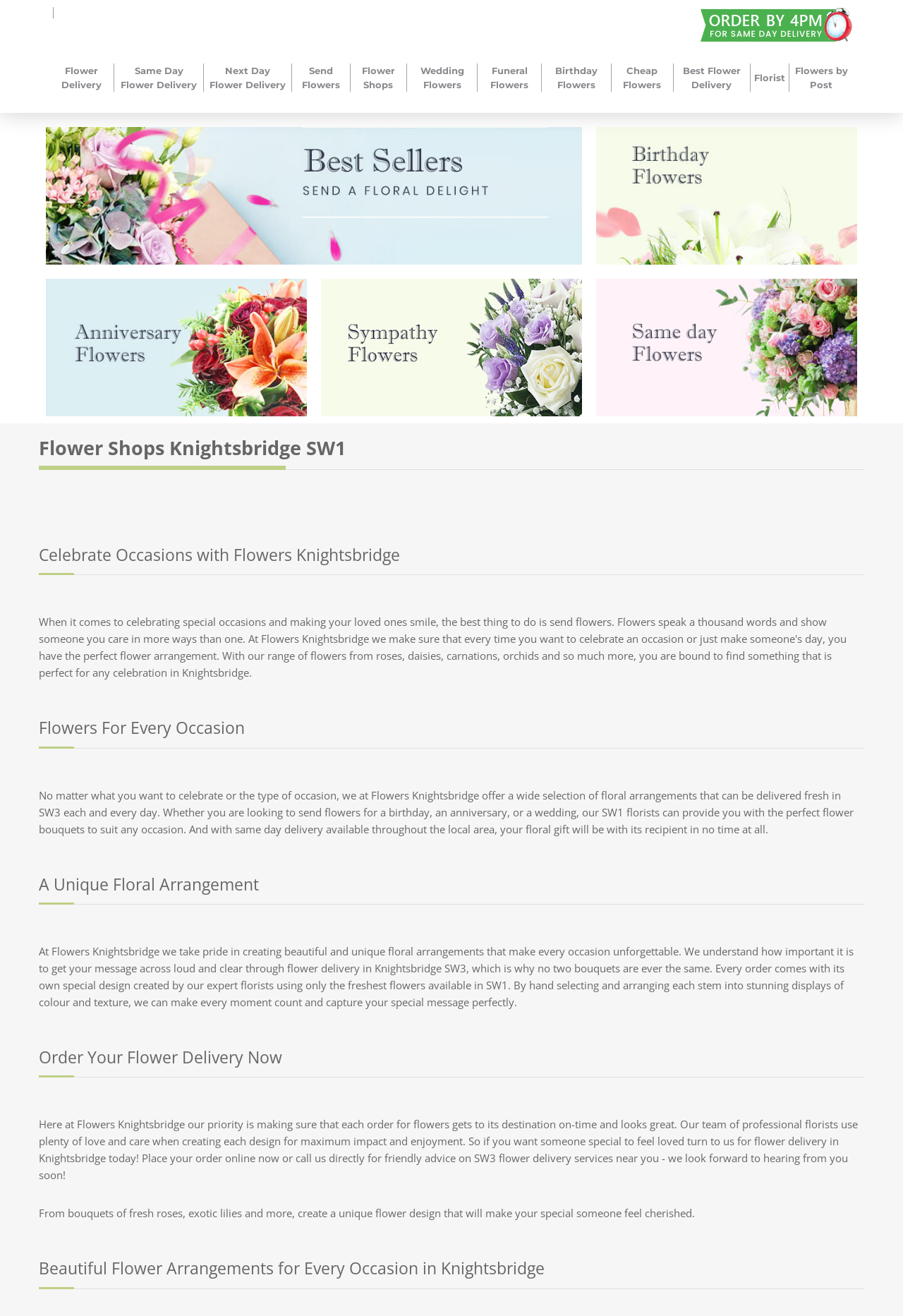Please give the bounding box coordinates of the area that should be clicked to fulfill the following instruction: "Learn about 'Flower Shops Knightsbridge SW1'". The coordinates should be in the format of four float numbers from 0 to 1, i.e., [left, top, right, bottom].

[0.043, 0.333, 0.957, 0.357]